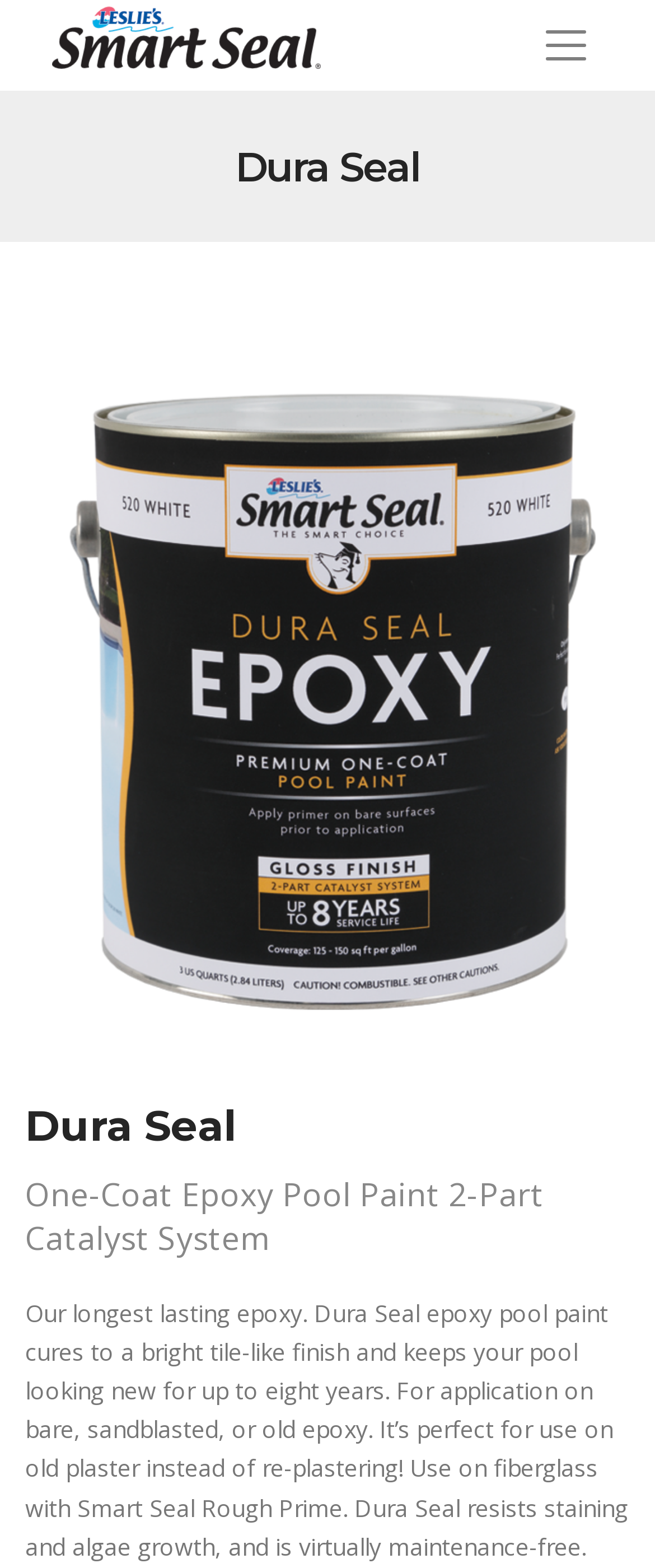What is the name of the product?
Use the image to give a comprehensive and detailed response to the question.

The name of the product can be found in the heading element 'Dura Seal' with bounding box coordinates [0.038, 0.09, 0.962, 0.123] and also in the image element 'Dura Seal' with bounding box coordinates [0.038, 0.229, 0.962, 0.667].